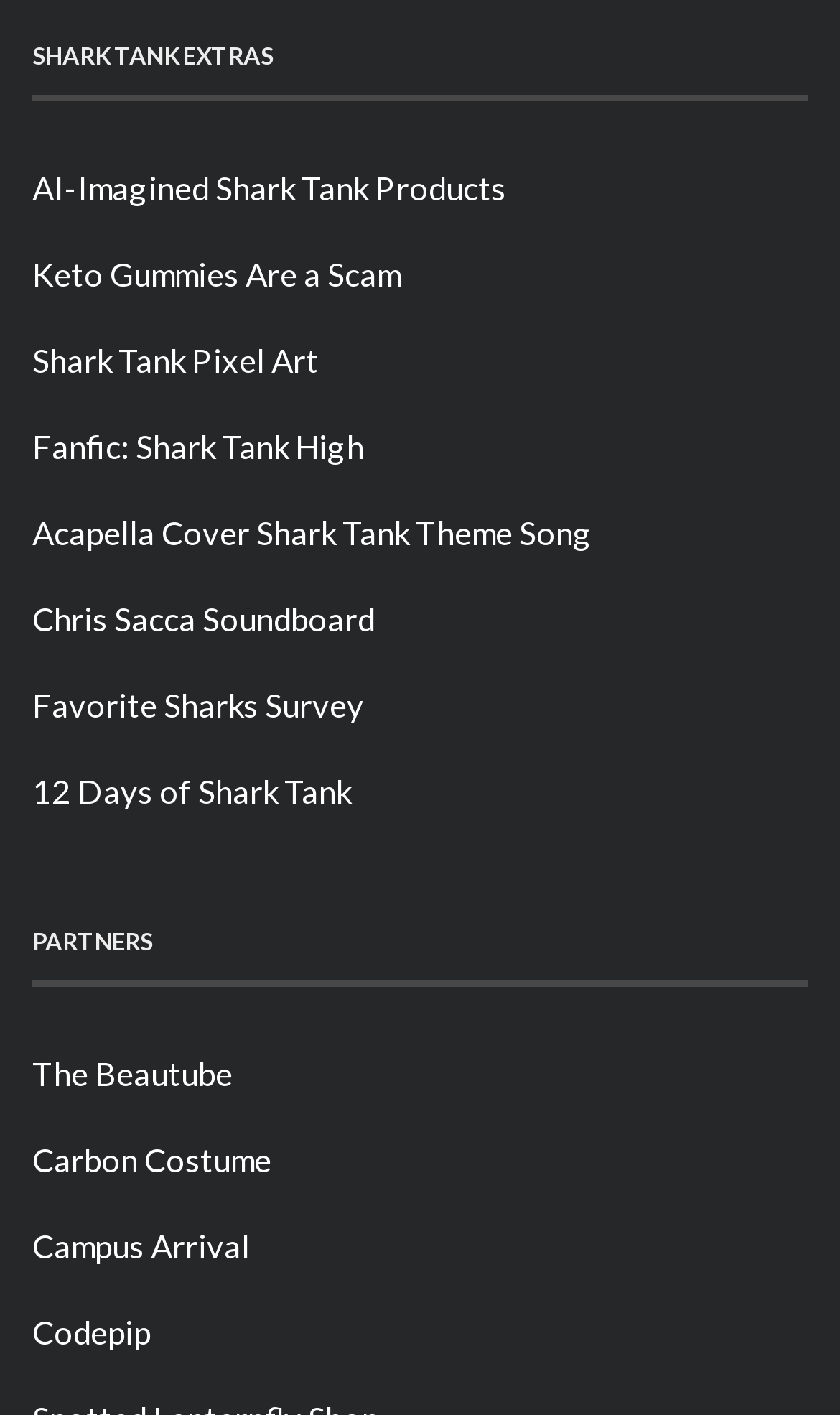Refer to the element description The Beautube and identify the corresponding bounding box in the screenshot. Format the coordinates as (top-left x, top-left y, bottom-right x, bottom-right y) with values in the range of 0 to 1.

[0.038, 0.745, 0.277, 0.772]